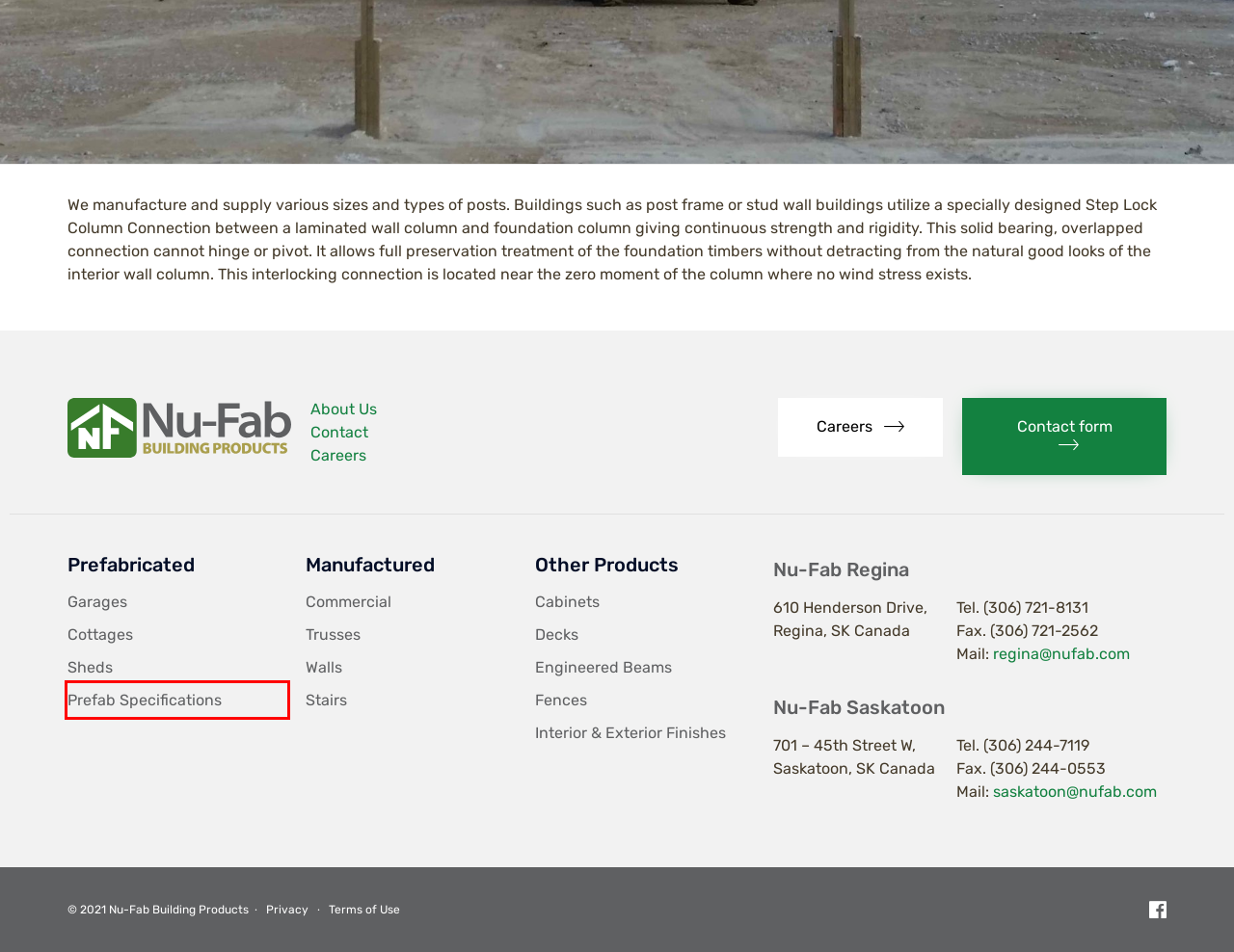You are provided with a screenshot of a webpage containing a red rectangle bounding box. Identify the webpage description that best matches the new webpage after the element in the bounding box is clicked. Here are the potential descriptions:
A. Commercial - NuFab Building Products
B. Cottages - NuFab Building Products
C. Contact - NuFab Building Products
D. Sheds - NuFab Building Products
E. Privacy Policy - NuFab Building Products
F. Terms of Use - NuFab Building Products
G. Stairs - NuFab Building Products
H. Prefab Specifications - NuFab Building Products

H